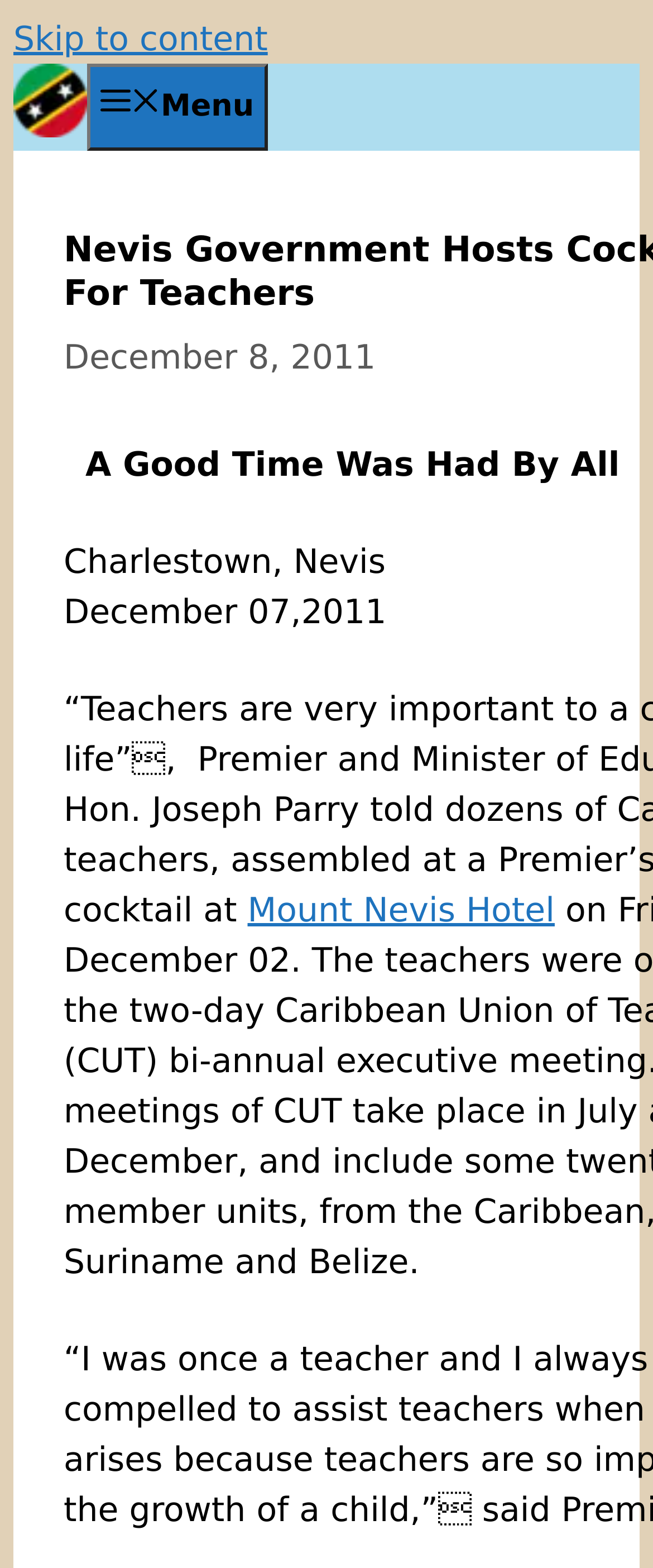Specify the bounding box coordinates (top-left x, top-left y, bottom-right x, bottom-right y) of the UI element in the screenshot that matches this description: Menu

[0.133, 0.041, 0.41, 0.096]